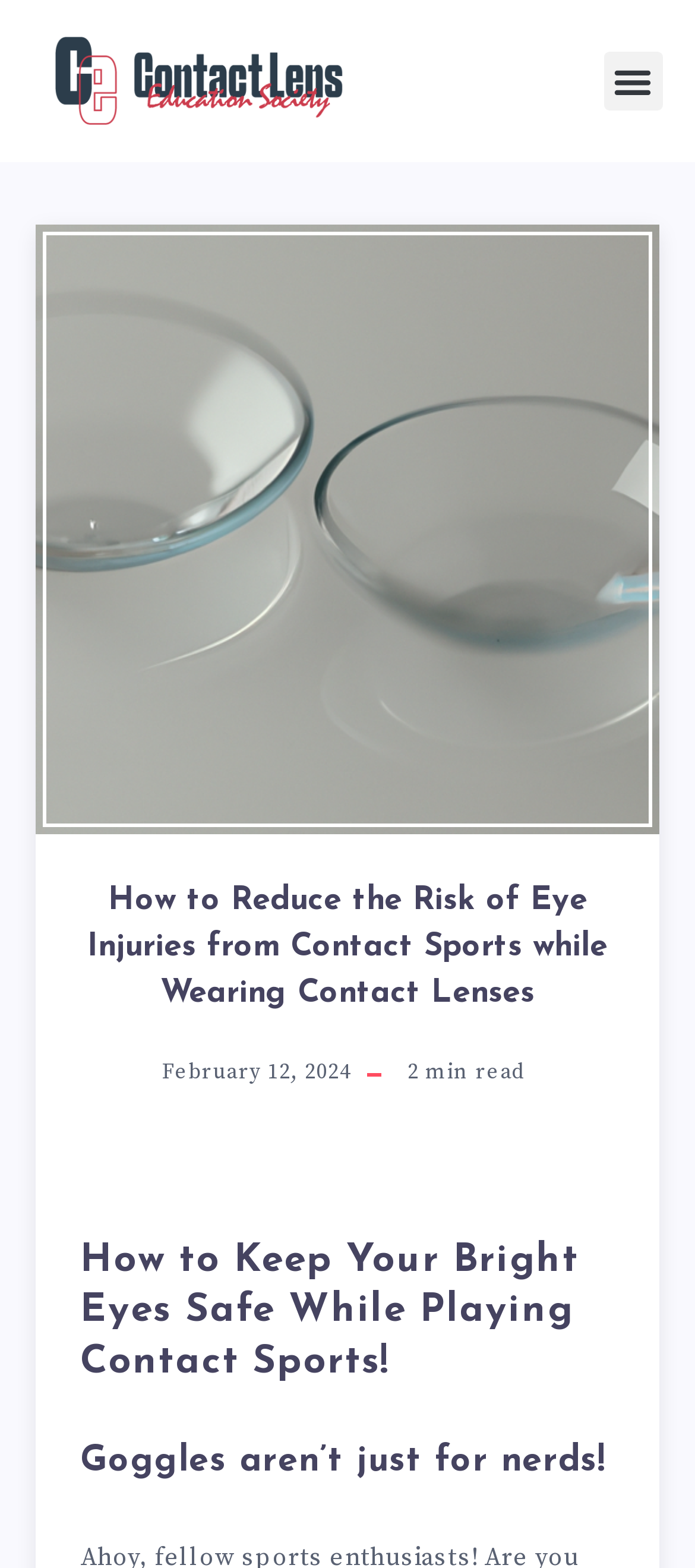Respond with a single word or phrase to the following question: What is the date of the article?

February 12, 2024